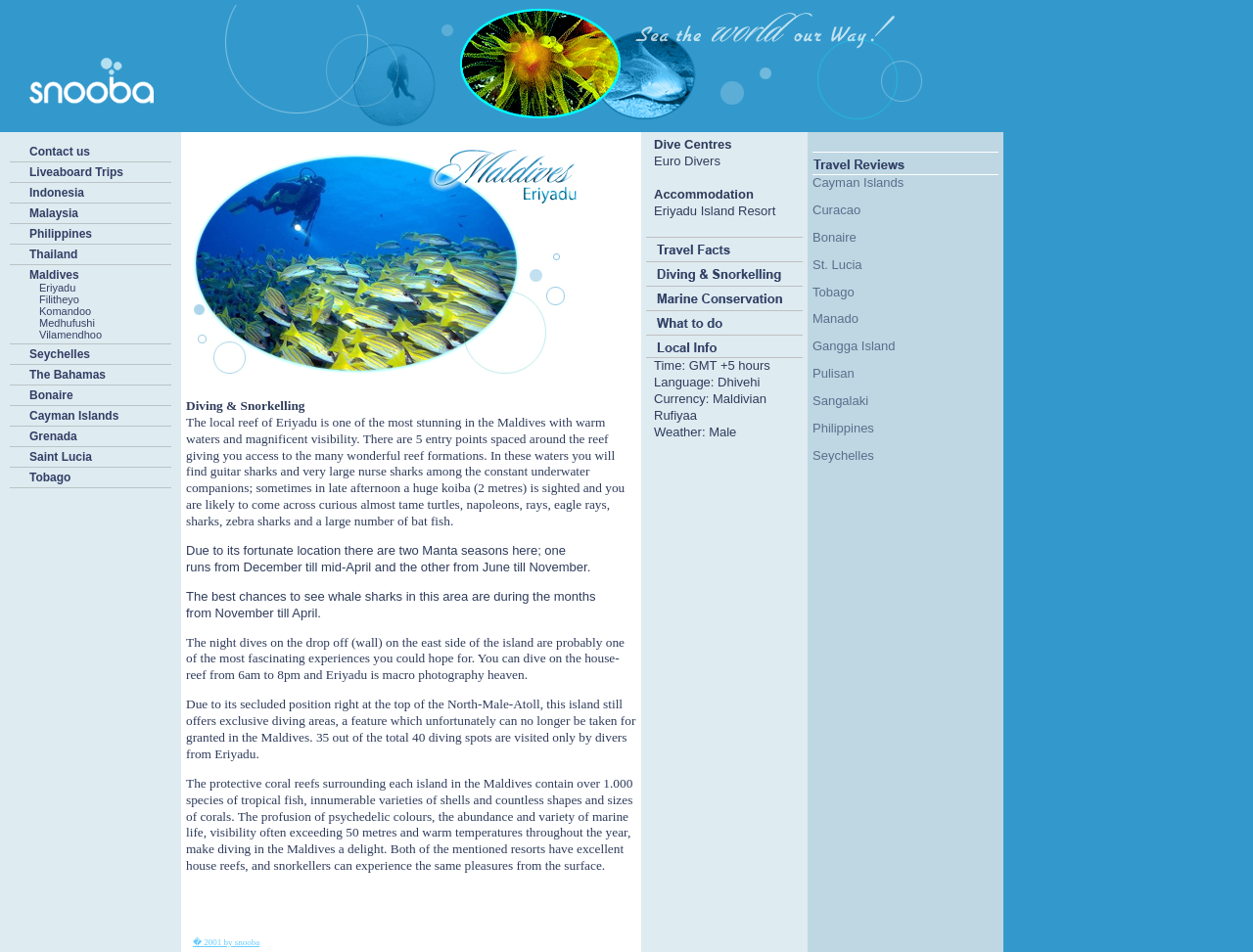Identify the bounding box coordinates of the clickable region required to complete the instruction: "Learn about diving in Maldives". The coordinates should be given as four float numbers within the range of 0 and 1, i.e., [left, top, right, bottom].

[0.023, 0.282, 0.063, 0.296]